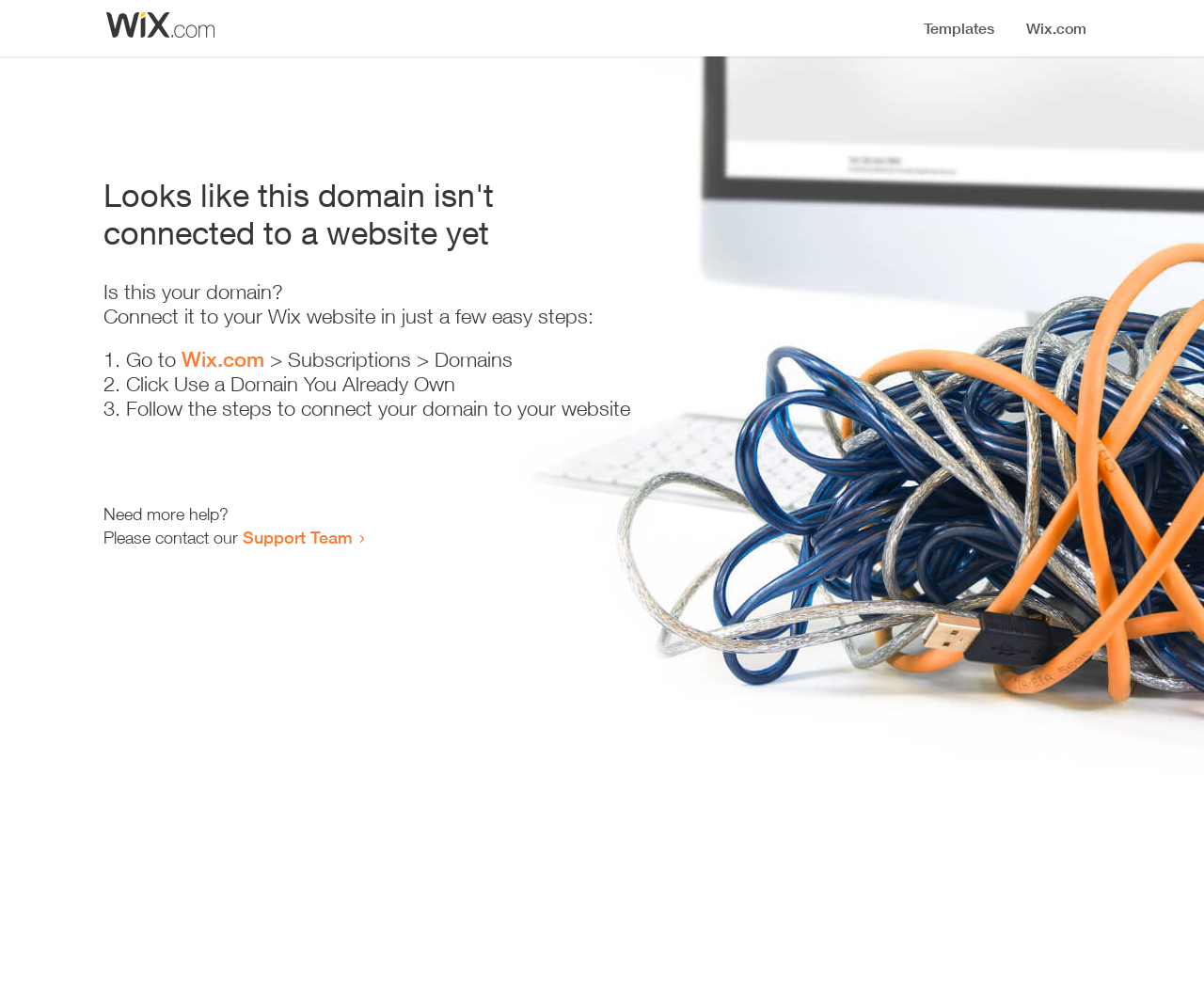Identify the bounding box coordinates for the UI element described as: "Support Team".

[0.202, 0.528, 0.293, 0.549]